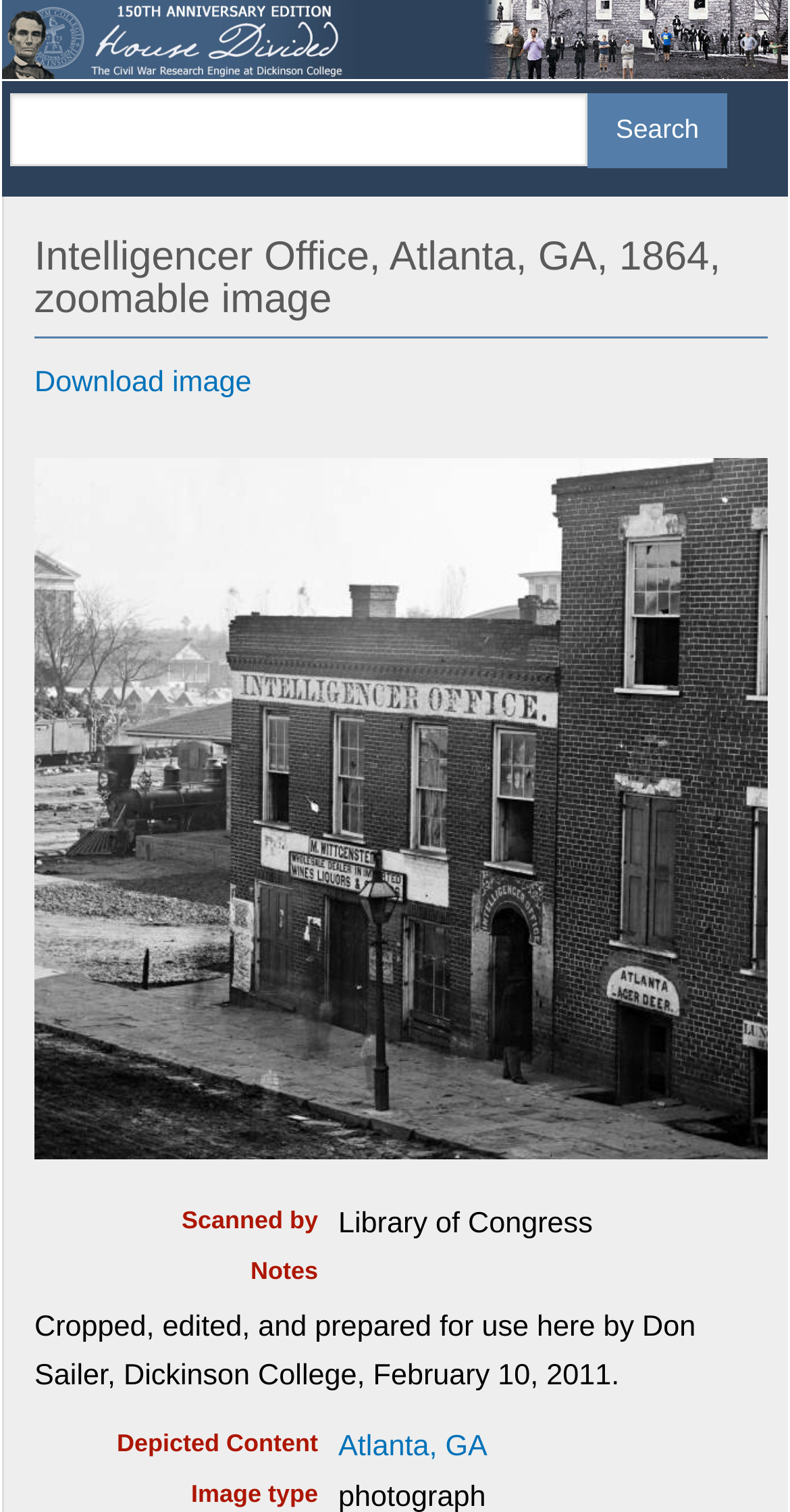What is the institution that scanned the image?
Using the image, provide a concise answer in one word or a short phrase.

Library of Congress